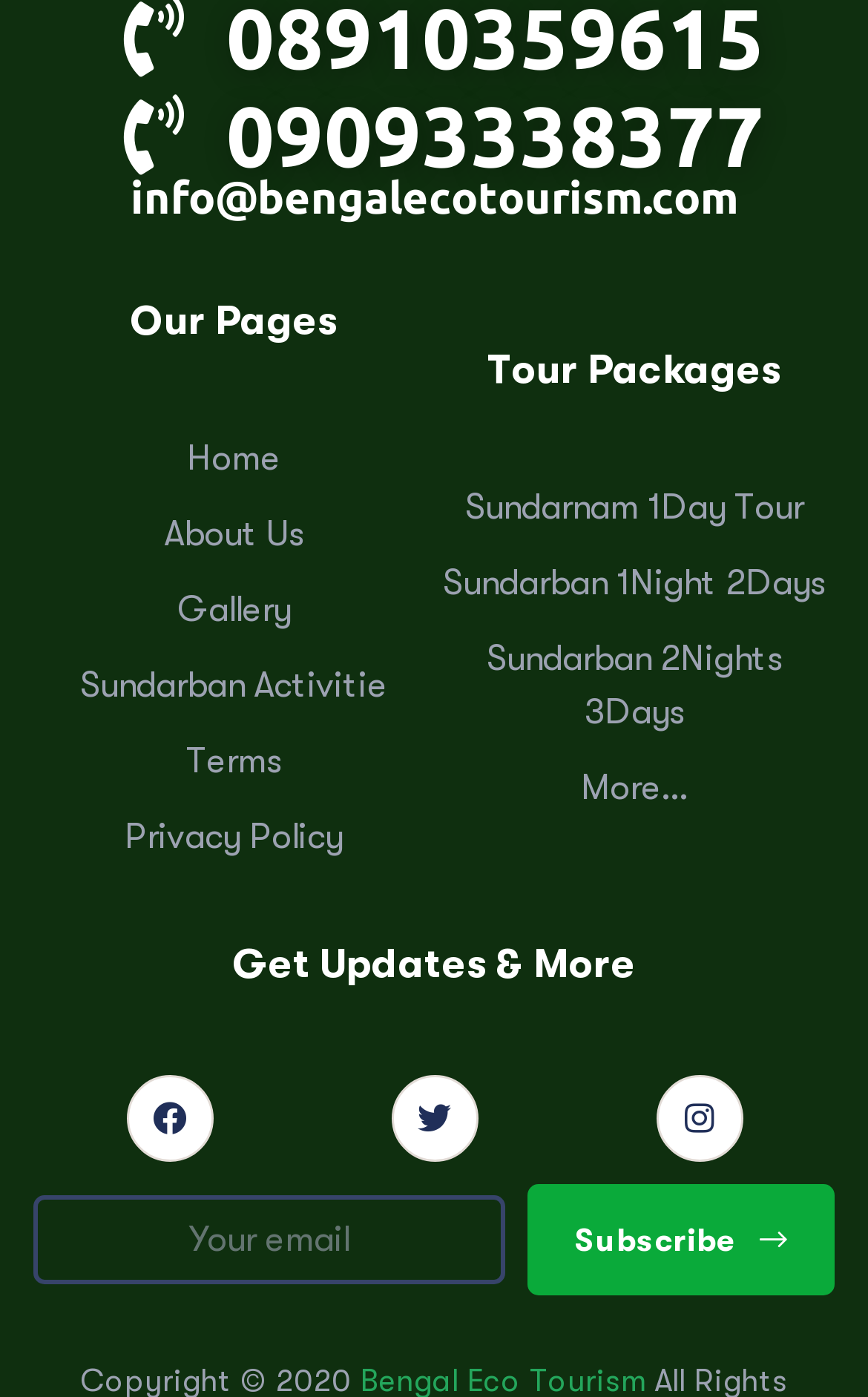Determine the coordinates of the bounding box for the clickable area needed to execute this instruction: "Follow on Facebook".

[0.145, 0.77, 0.245, 0.832]